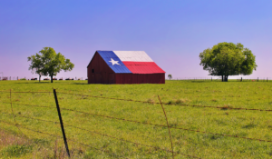Convey a detailed narrative of what is depicted in the image.

The image features a picturesque Texas landscape, showcasing a red barn adorned with the Texas flag on its roof. Flanking the barn are two lush green trees, which contribute to the serene rural ambiance. The grassy field surrounding the barn stretches out toward the horizon, where the clear blue sky accents the vibrant colors of the barn and trees. This scene captures the essence of Texas's agricultural charm, symbolizing heritage and a deep connection to the land. The overall composition reflects a peaceful countryside, inviting viewers to appreciate the simplicity and beauty of rural life in Texas.